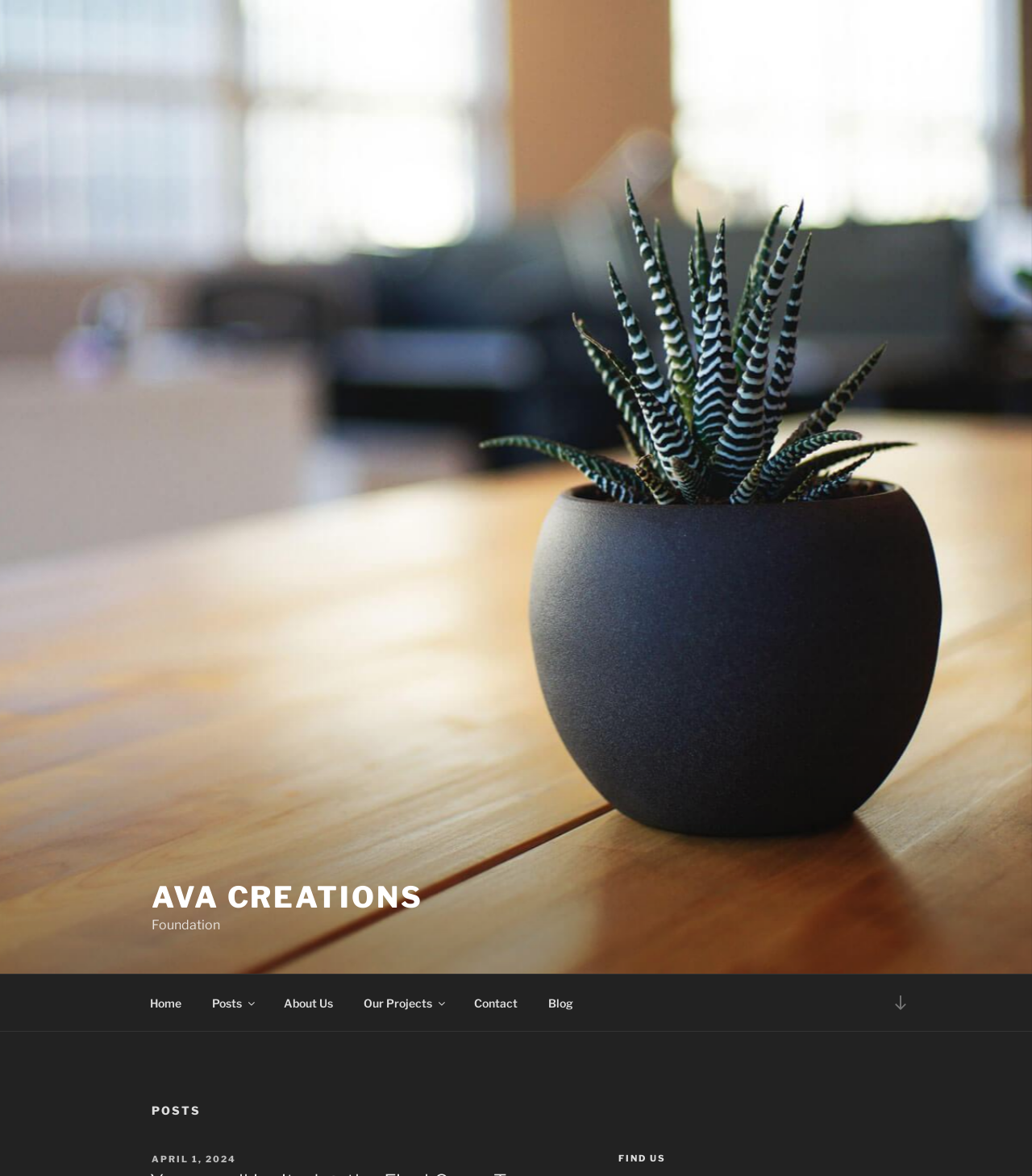Kindly determine the bounding box coordinates for the area that needs to be clicked to execute this instruction: "Visit the WordPress.org website".

None